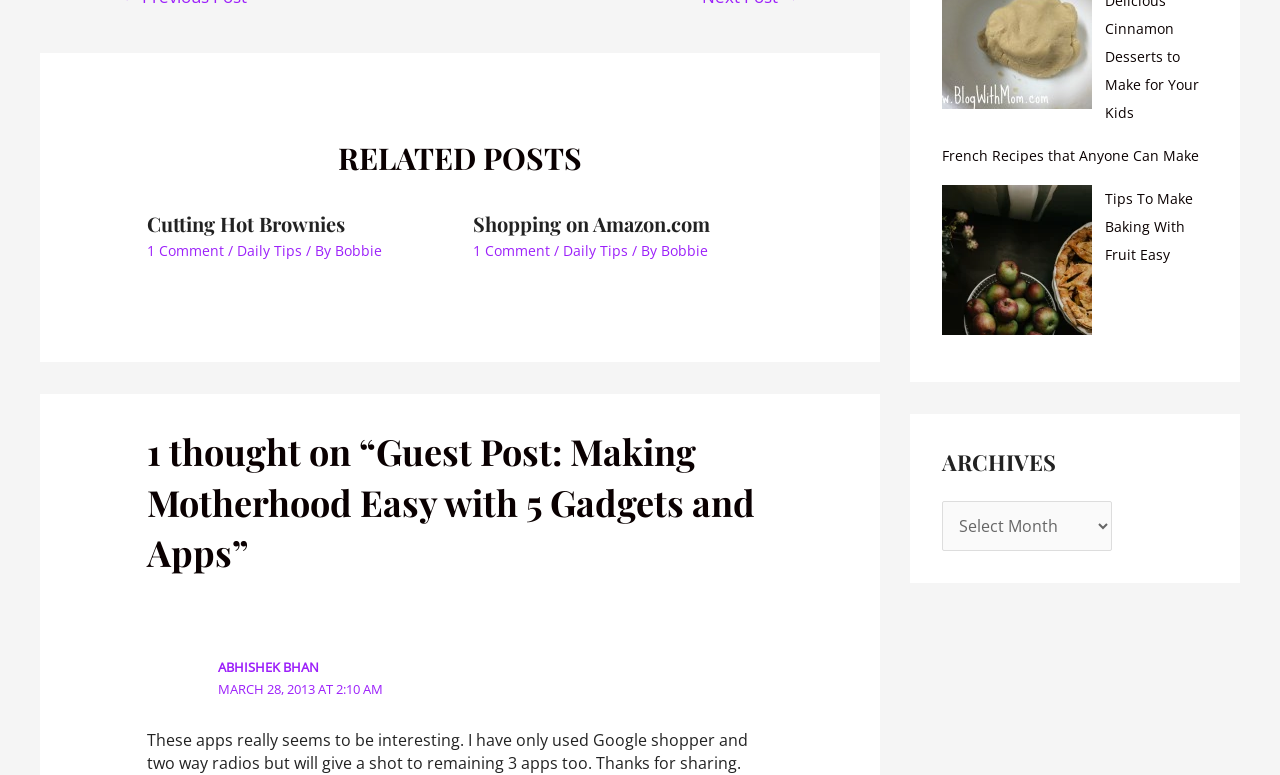How many comments are there on the post about motherhood?
Using the details from the image, give an elaborate explanation to answer the question.

The post about motherhood has a comment from 'ABHISHEK BHAN', and the comment count is displayed as '1 thought on “Guest Post: Making Motherhood Easy with 5 Gadgets and Apps”'.